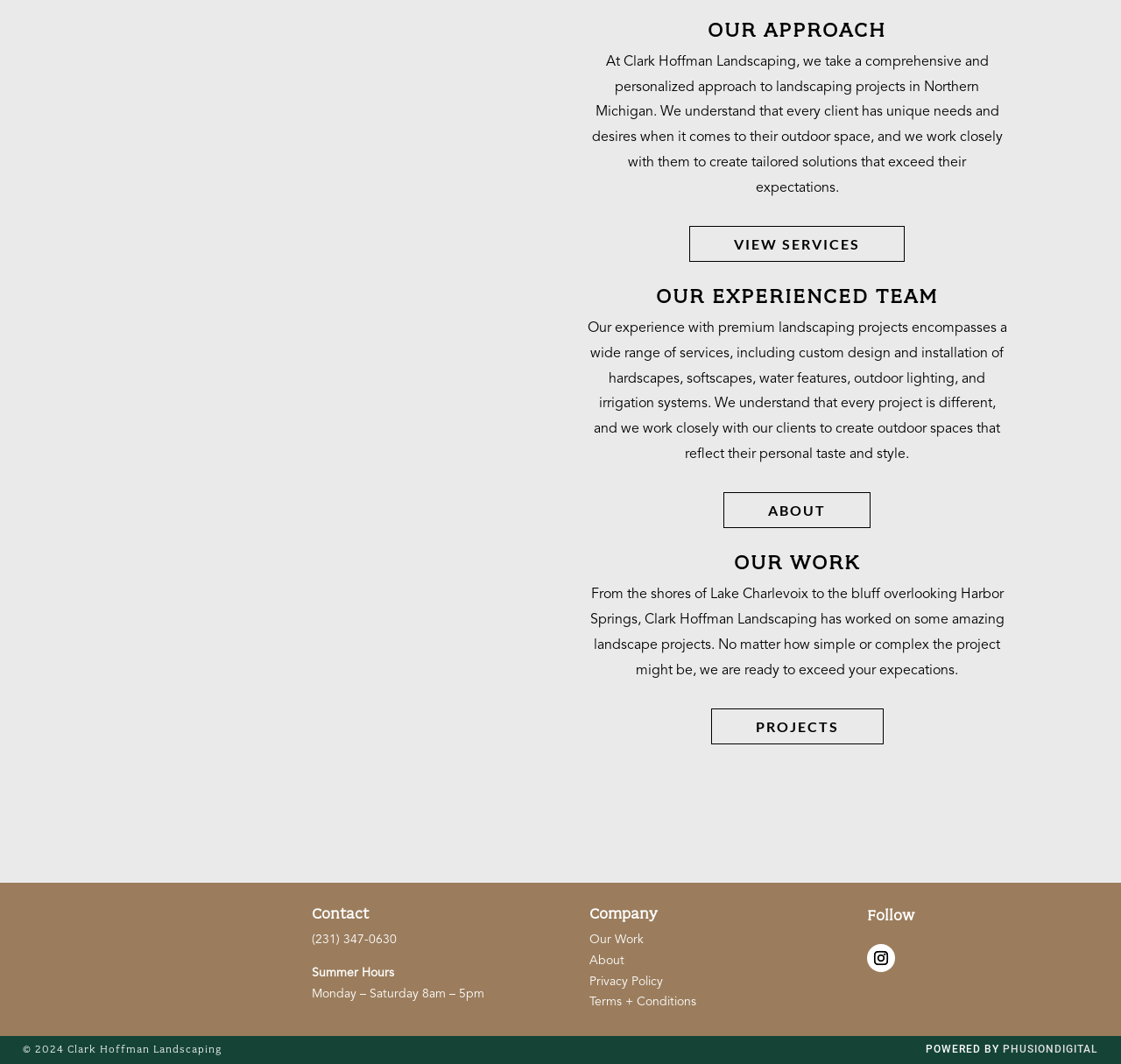What is the company's contact number?
Please provide a comprehensive and detailed answer to the question.

From the link element with the text '(231) 347-0630', it can be inferred that the company's contact number is (231) 347-0630.